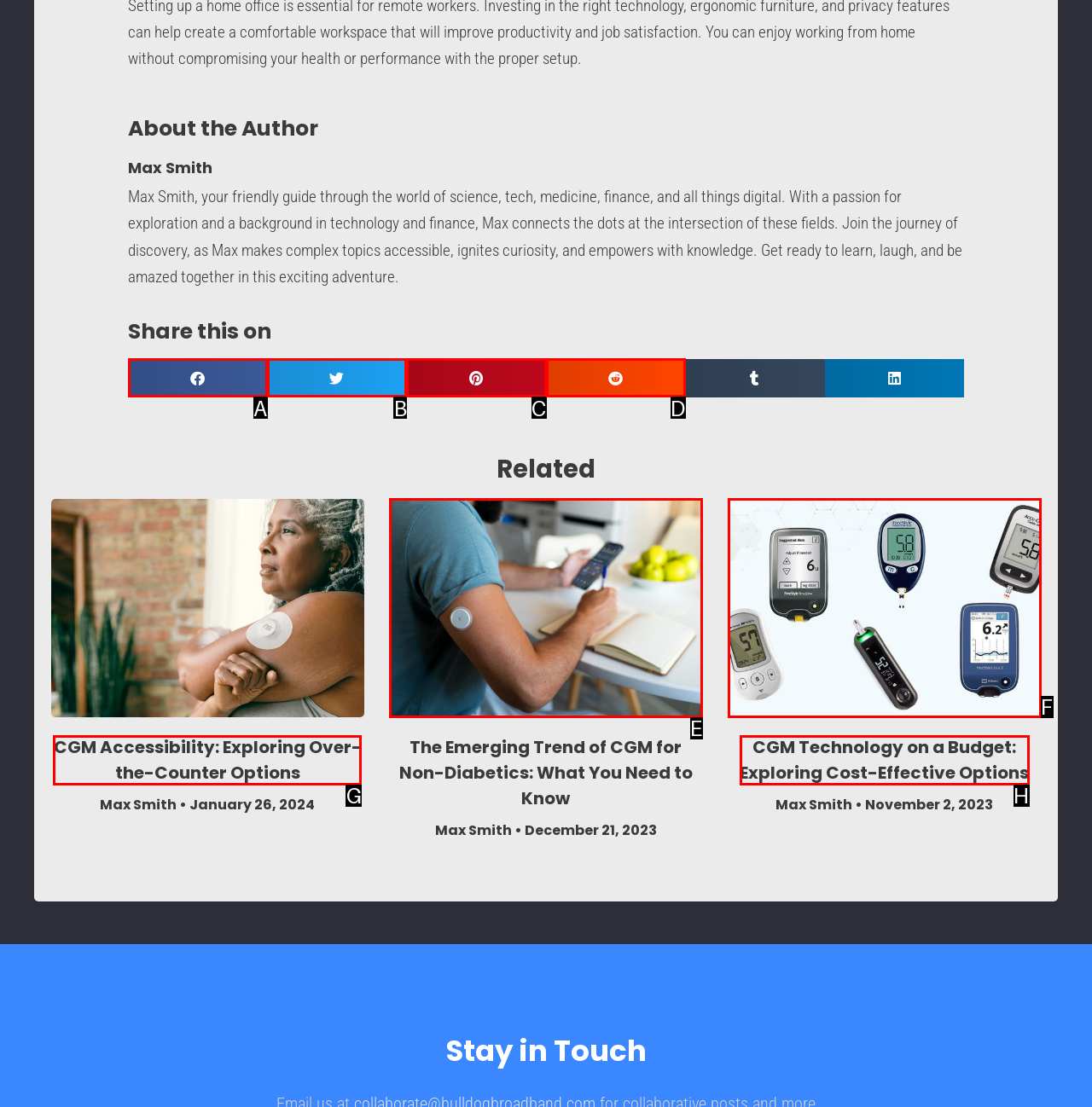Select the HTML element that matches the description: title="Search"
Respond with the letter of the correct choice from the given options directly.

None